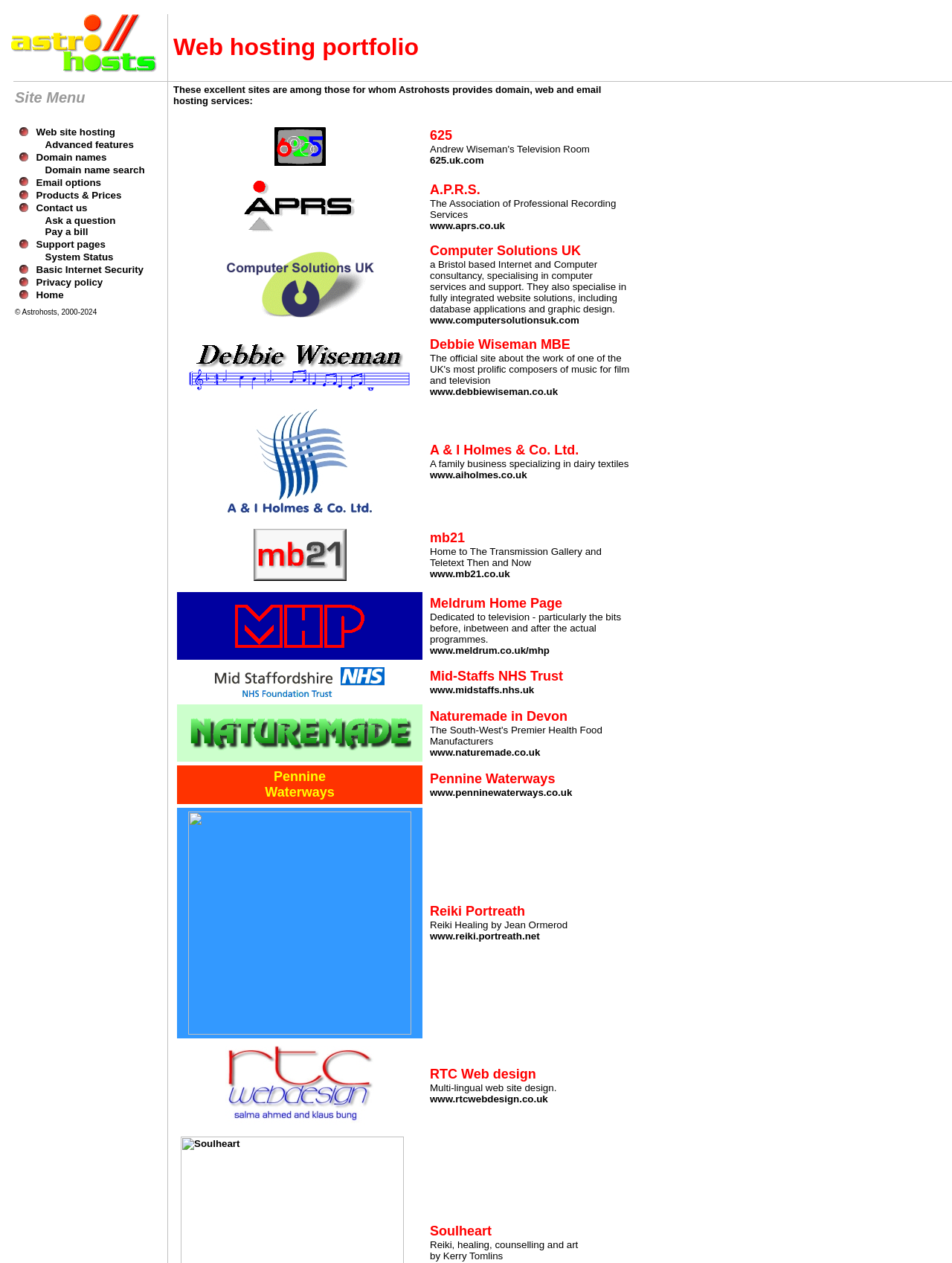Locate the bounding box coordinates of the element you need to click to accomplish the task described by this instruction: "Click on Web site hosting".

[0.038, 0.1, 0.121, 0.109]